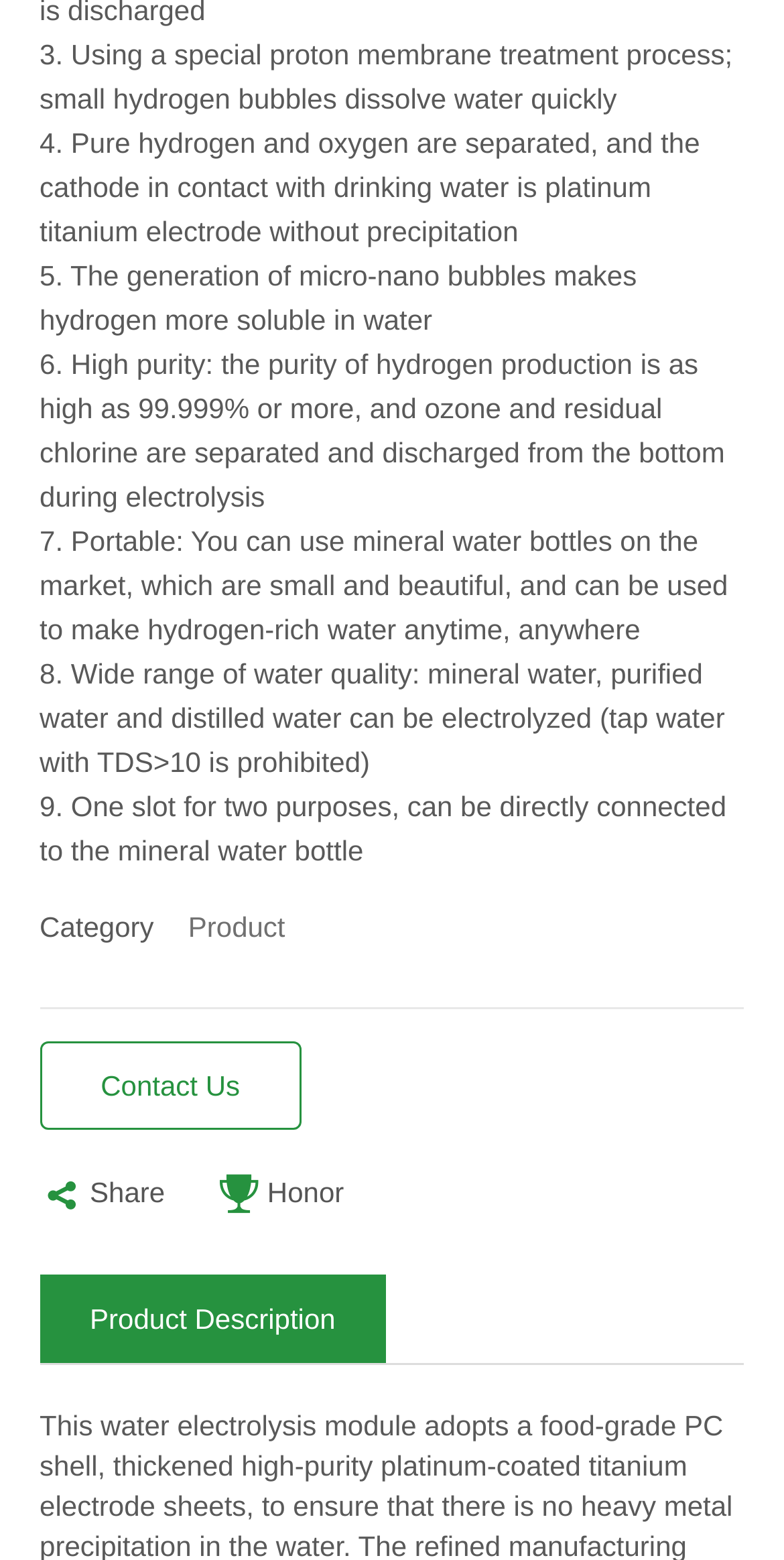What is the category of the product?
Please answer the question with as much detail as possible using the screenshot.

The category of the product is mentioned as 'Category' with a link to 'Product', indicating that the product belongs to the 'Product' category.